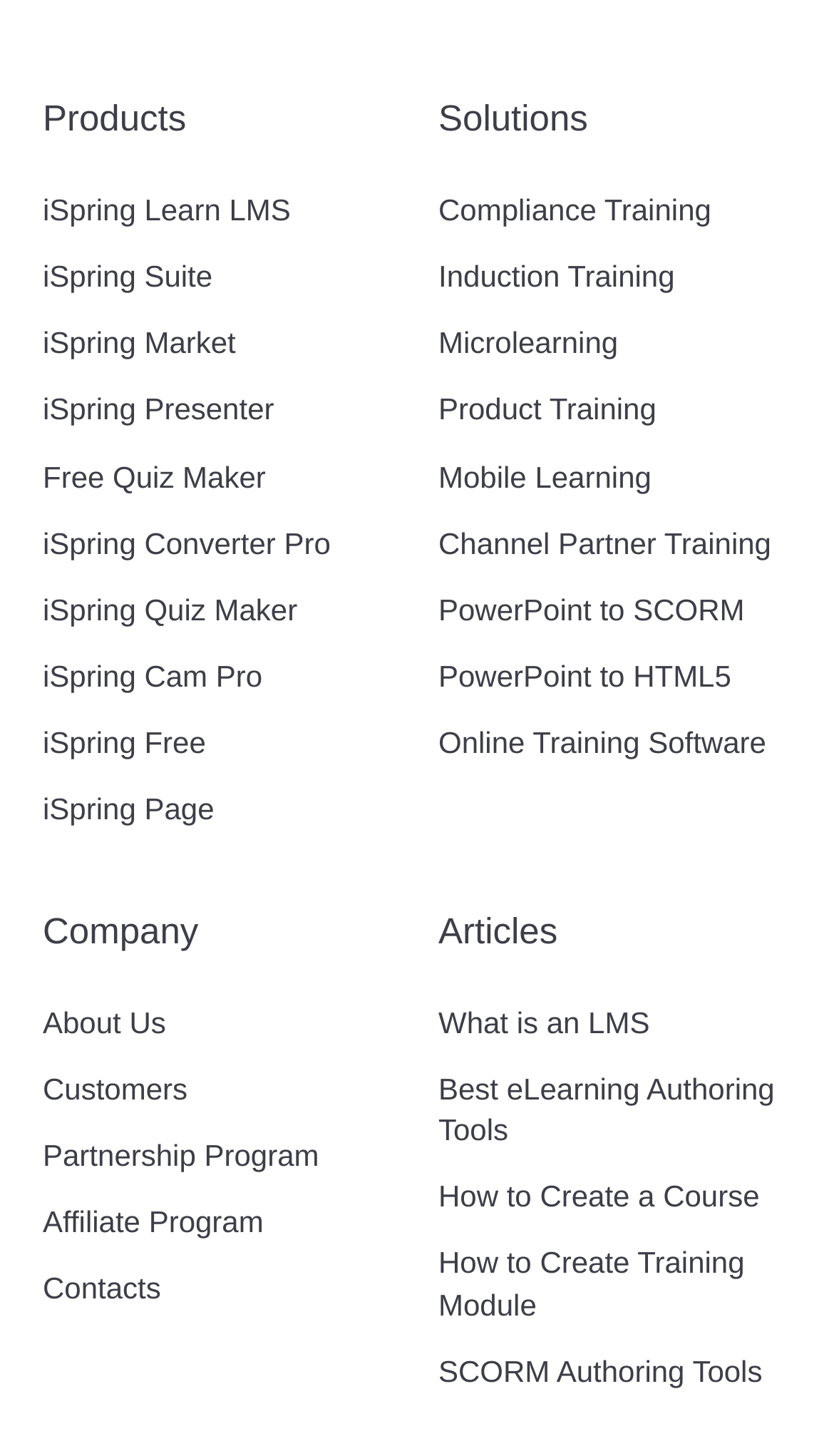What are the main categories on this website?
Look at the image and respond with a one-word or short-phrase answer.

Products, Solutions, Company